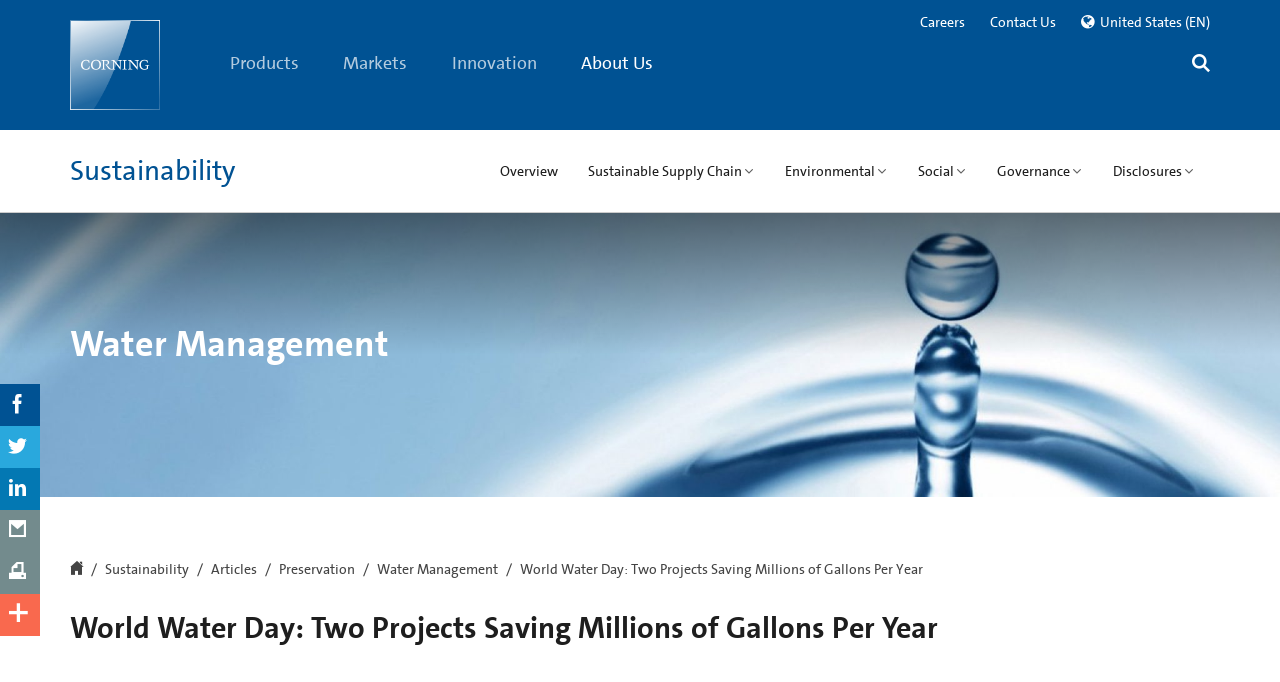Highlight the bounding box coordinates of the region I should click on to meet the following instruction: "login".

None